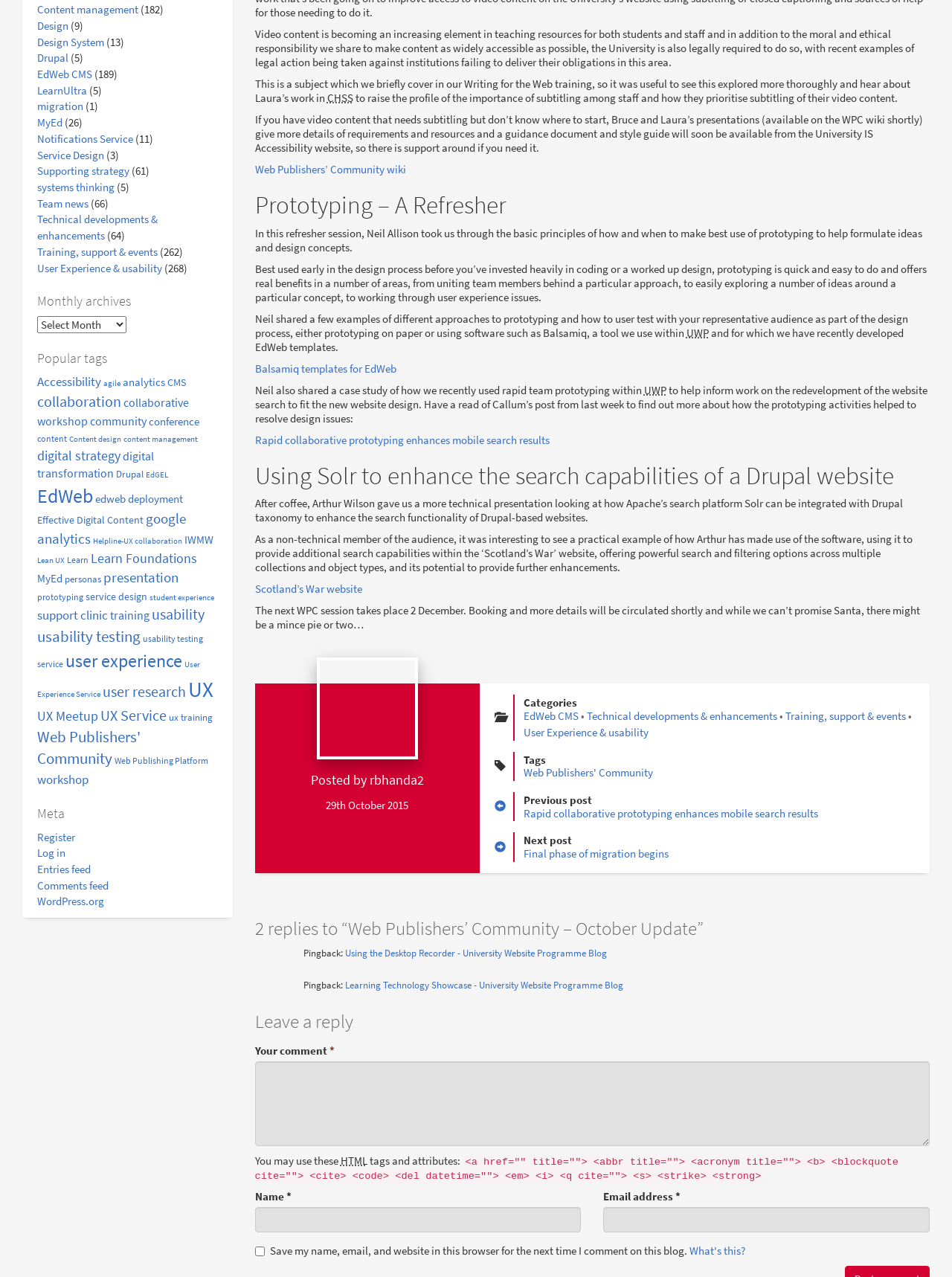Using the information in the image, give a comprehensive answer to the question: 
What is the text next to the combobox 'Monthly archives'?

The text next to the combobox 'Monthly archives' is 'Monthly archives', which is a StaticText element with a bounding box of [0.039, 0.229, 0.138, 0.242].